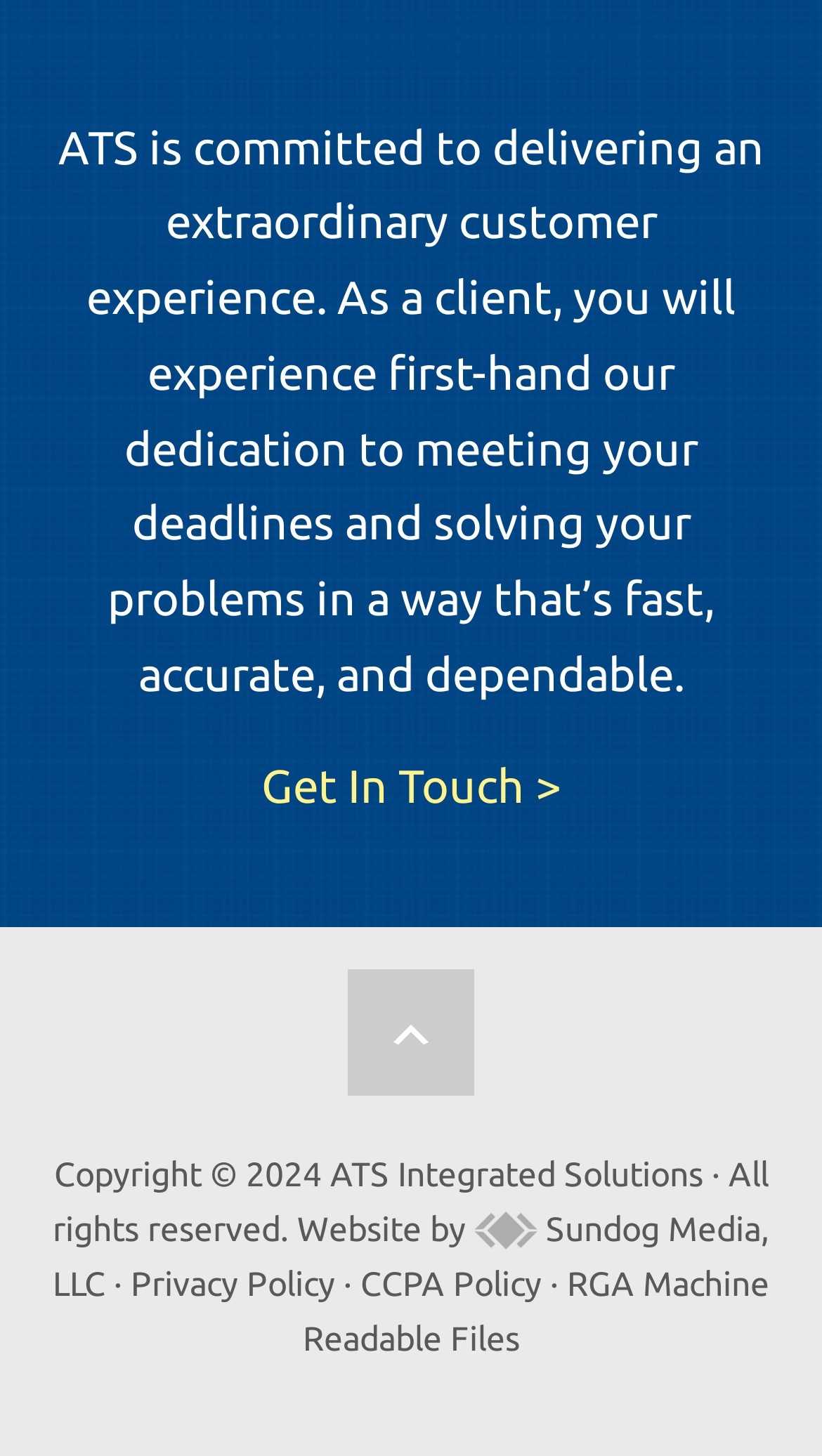Who designed the website?
Answer the question with a single word or phrase derived from the image.

Sundog Media, LLC